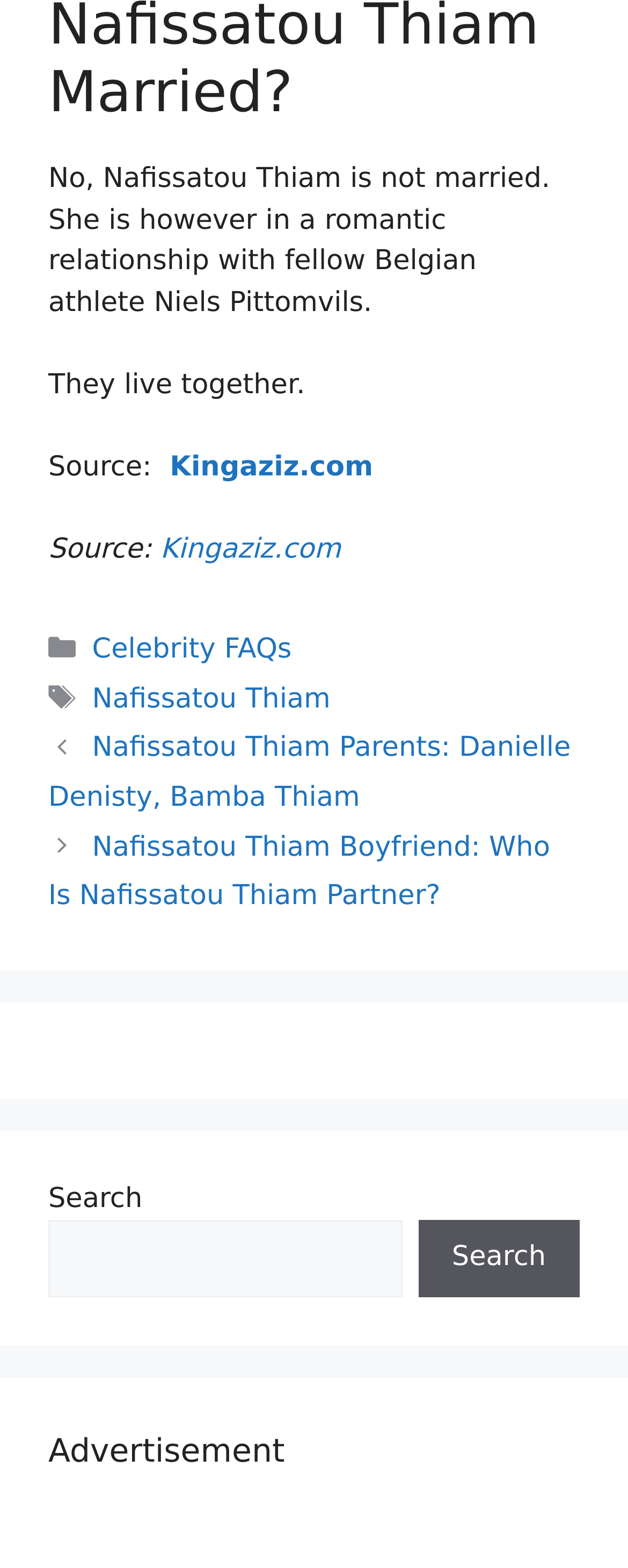Highlight the bounding box coordinates of the element that should be clicked to carry out the following instruction: "Visit Kingaziz.com". The coordinates must be given as four float numbers ranging from 0 to 1, i.e., [left, top, right, bottom].

[0.27, 0.288, 0.594, 0.308]